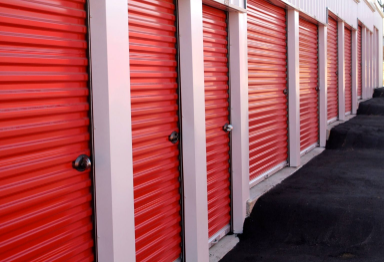What type of pavement is in front of the storage units?
Answer the question with a thorough and detailed explanation.

The caption describes the pavement as smooth and dark, which suggests a well-maintained and clean surface that complements the bright red doors and emphasizes the facility's organized nature.